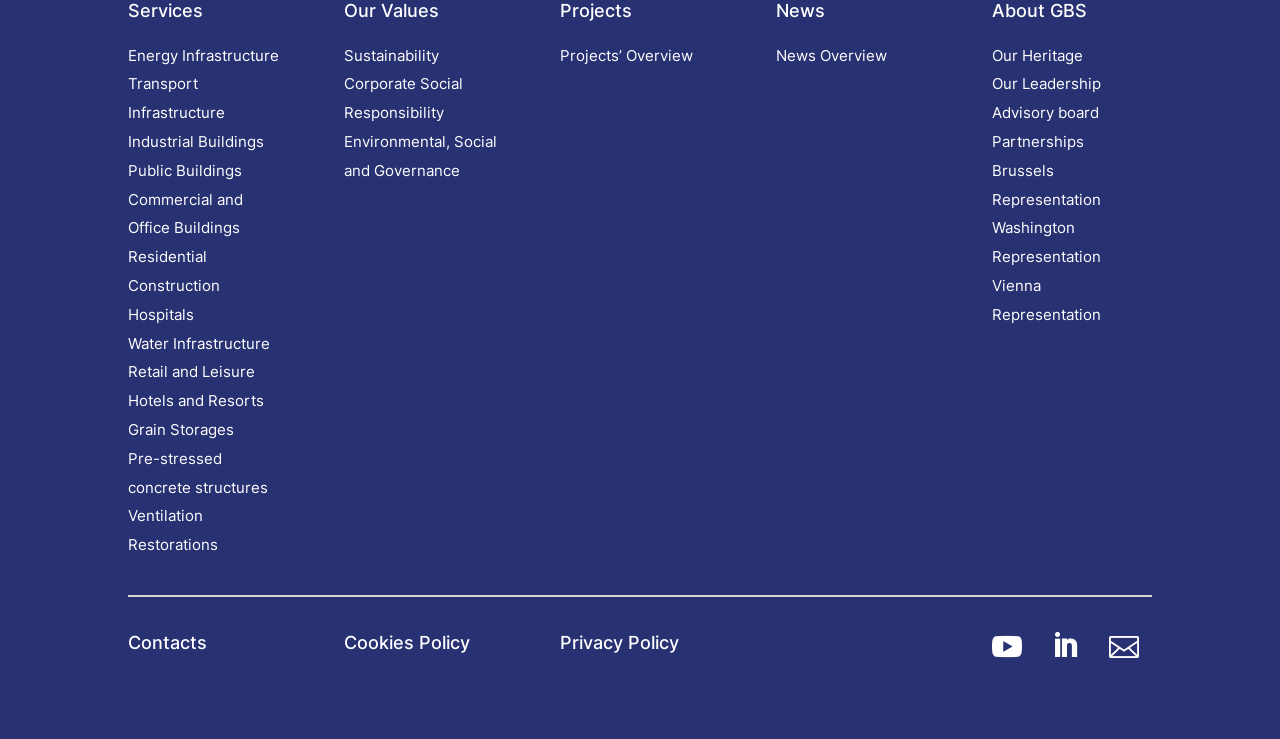What is the first service listed?
Give a one-word or short-phrase answer derived from the screenshot.

Energy Infrastructure